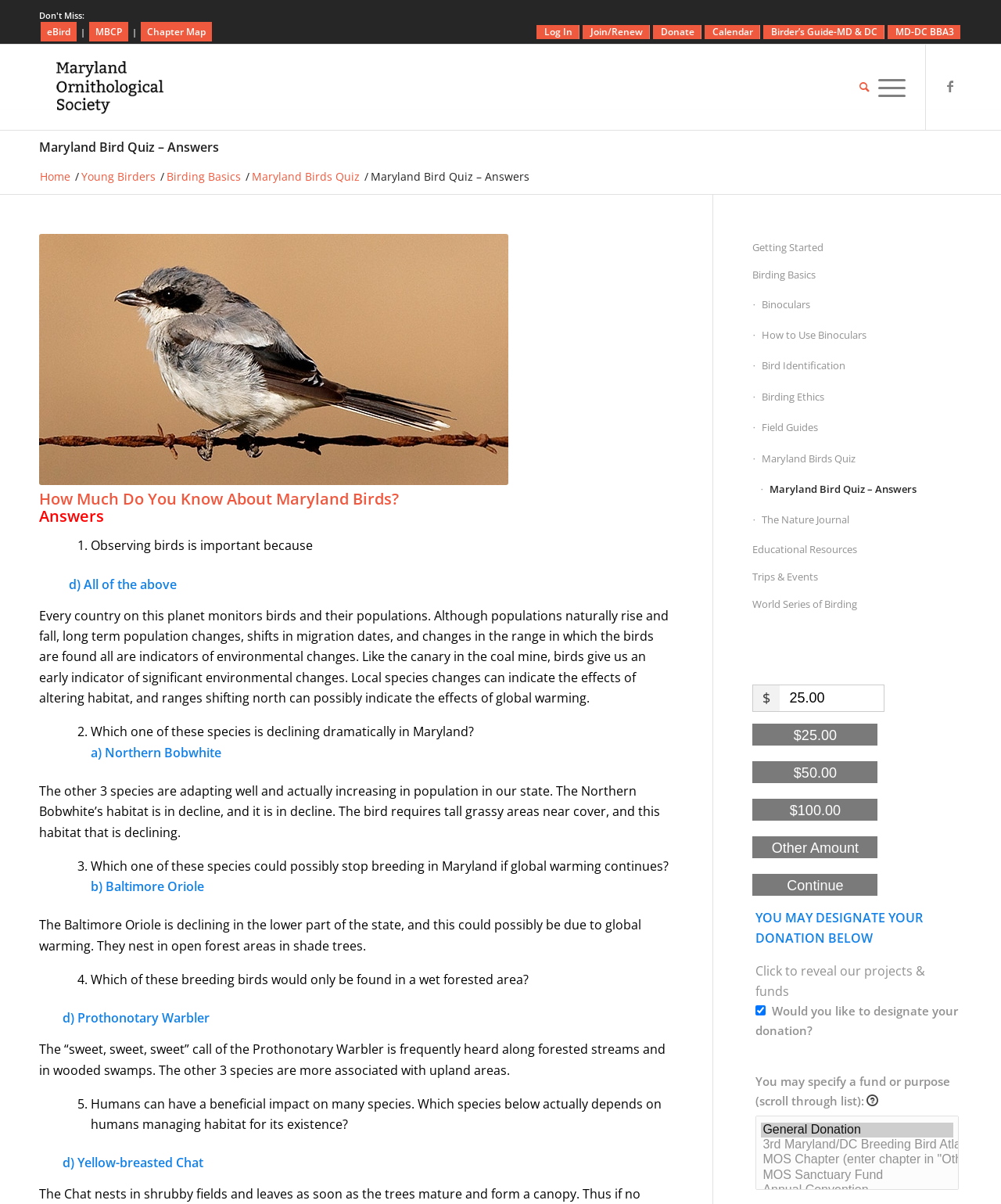Can you specify the bounding box coordinates for the region that should be clicked to fulfill this instruction: "Go to Memorabilia category".

None